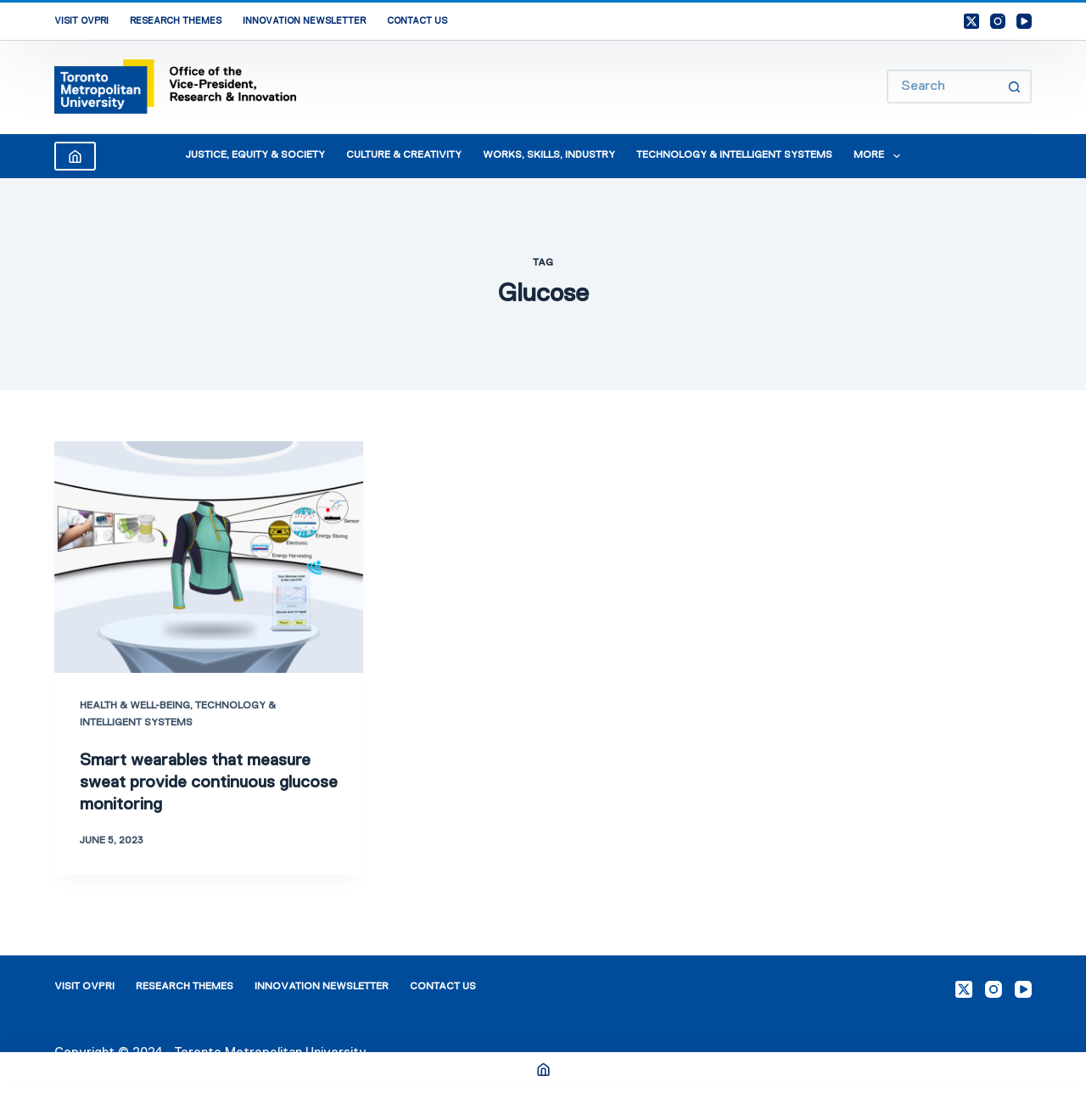Identify the bounding box coordinates for the region of the element that should be clicked to carry out the instruction: "Search for research topics". The bounding box coordinates should be four float numbers between 0 and 1, i.e., [left, top, right, bottom].

[0.817, 0.062, 0.95, 0.092]